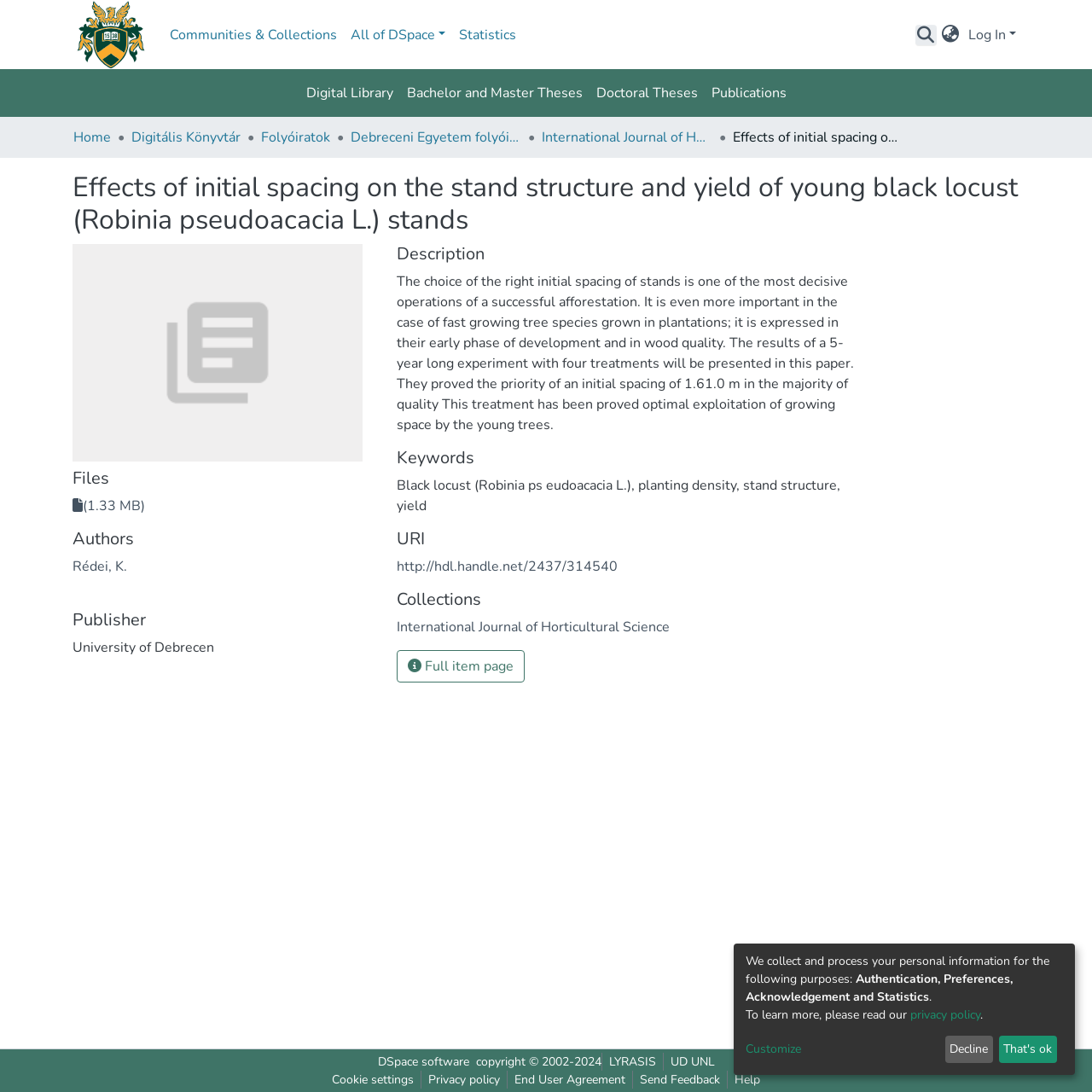Use a single word or phrase to answer the question: 
How many files are available?

1